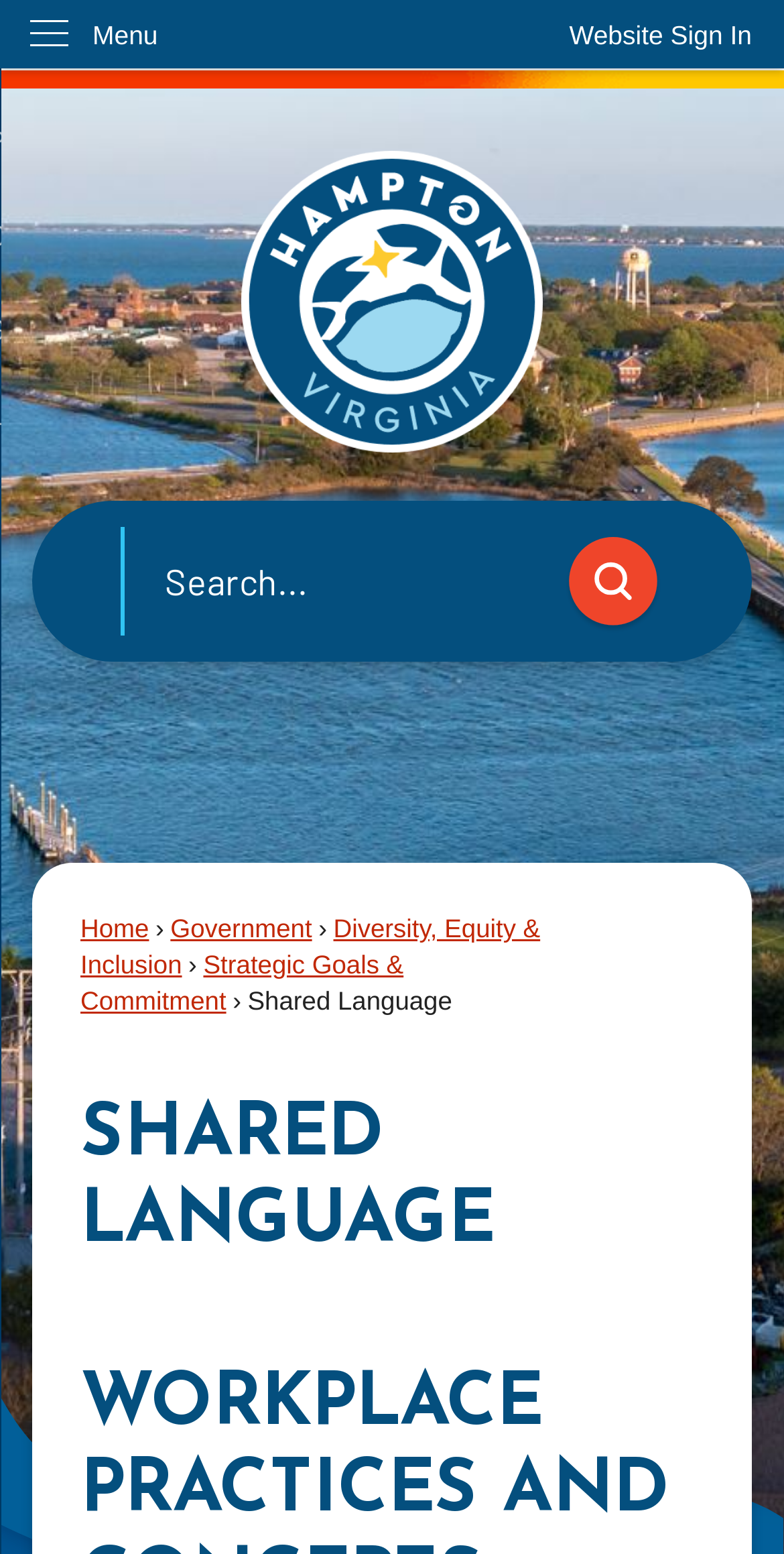Locate the bounding box coordinates of the element you need to click to accomplish the task described by this instruction: "Skip to Main Content".

[0.0, 0.0, 0.046, 0.023]